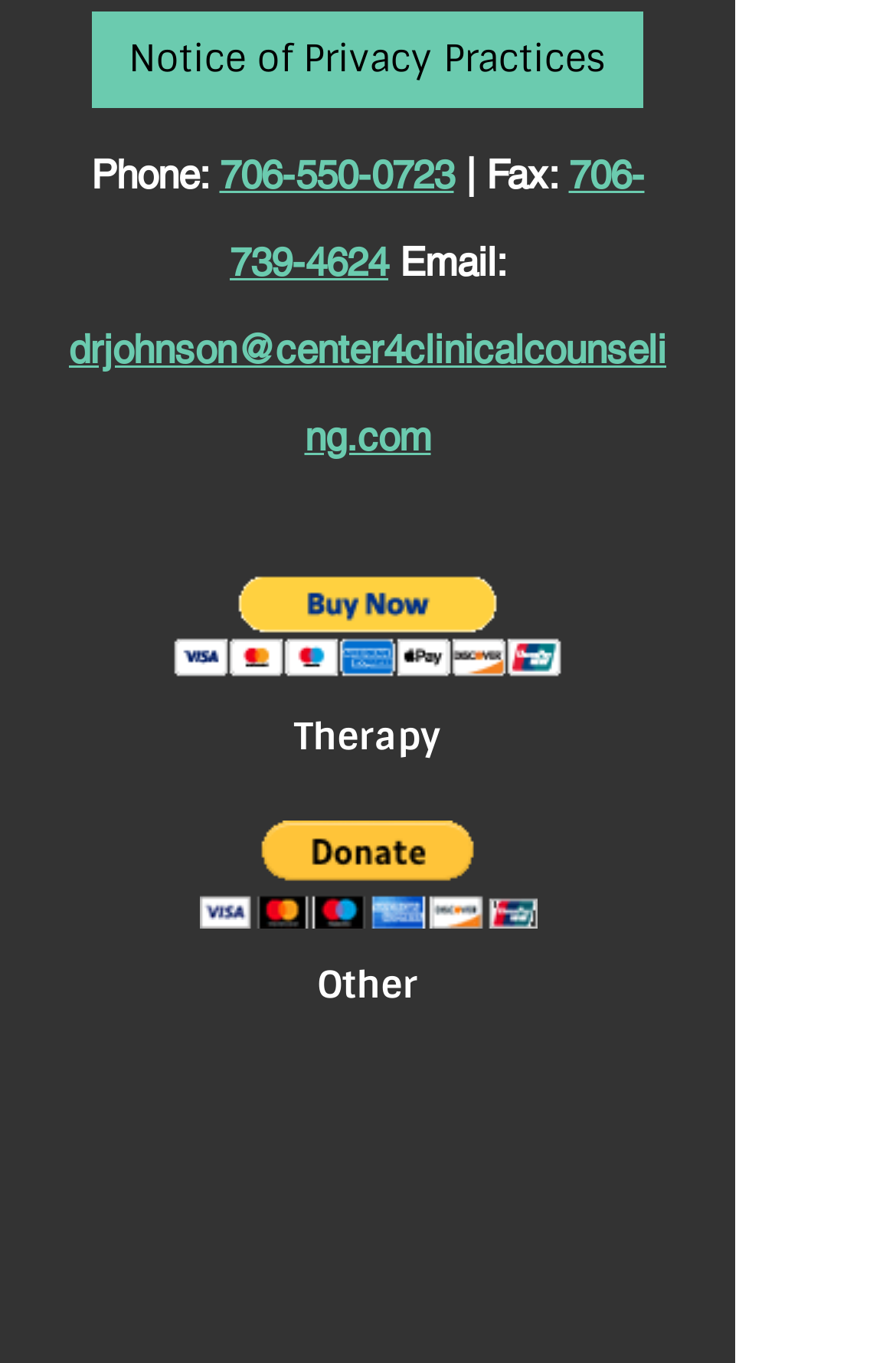Please study the image and answer the question comprehensively:
What is the email address?

I found the email address by looking at the StaticText element with the OCR text 'Email:' and the link element next to it with the OCR text 'drjohnson@center4clinicalcounseling.com'.